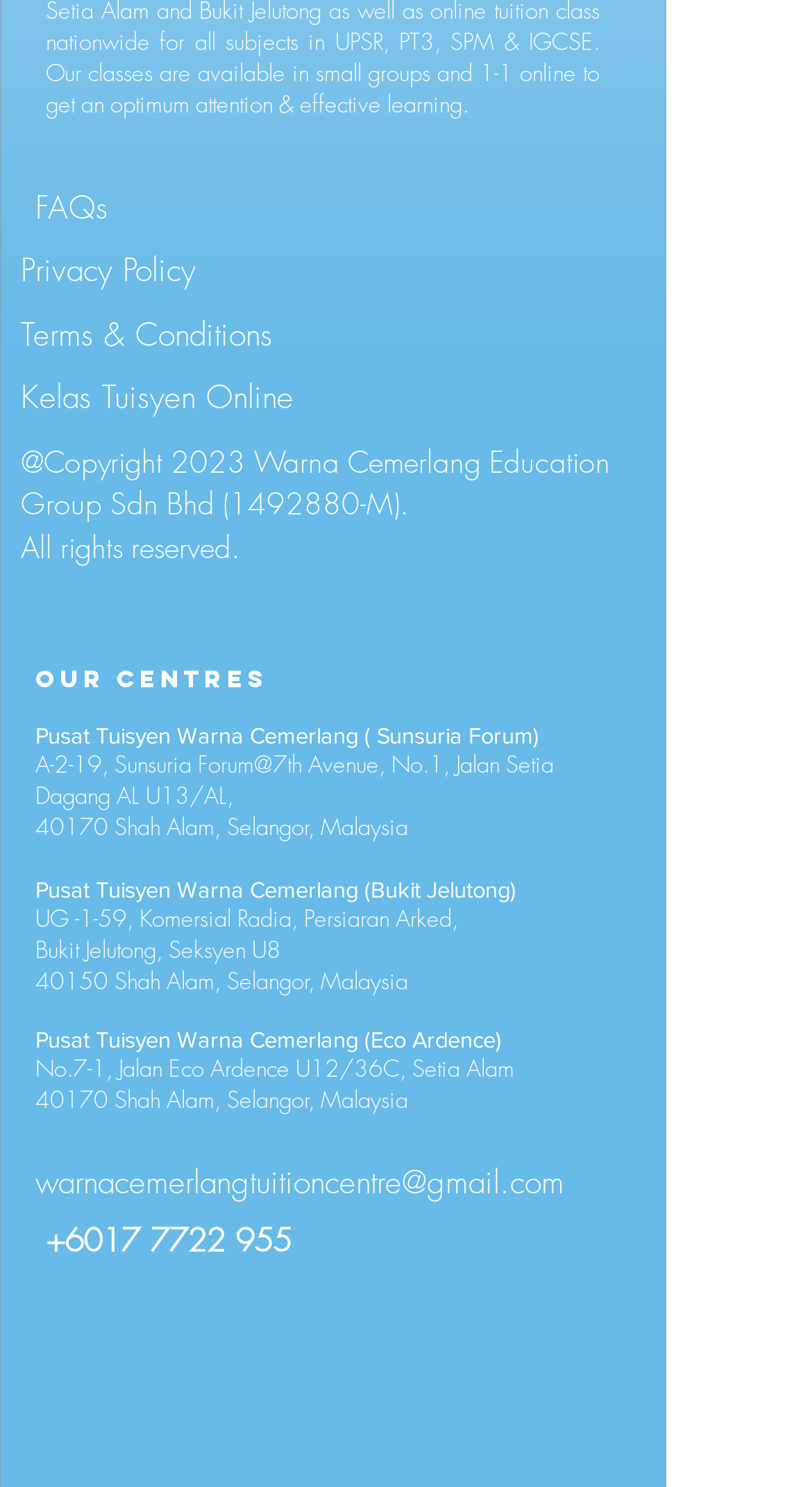Please identify the bounding box coordinates of the element that needs to be clicked to execute the following command: "learn about wBW". Provide the bounding box using four float numbers between 0 and 1, formatted as [left, top, right, bottom].

None